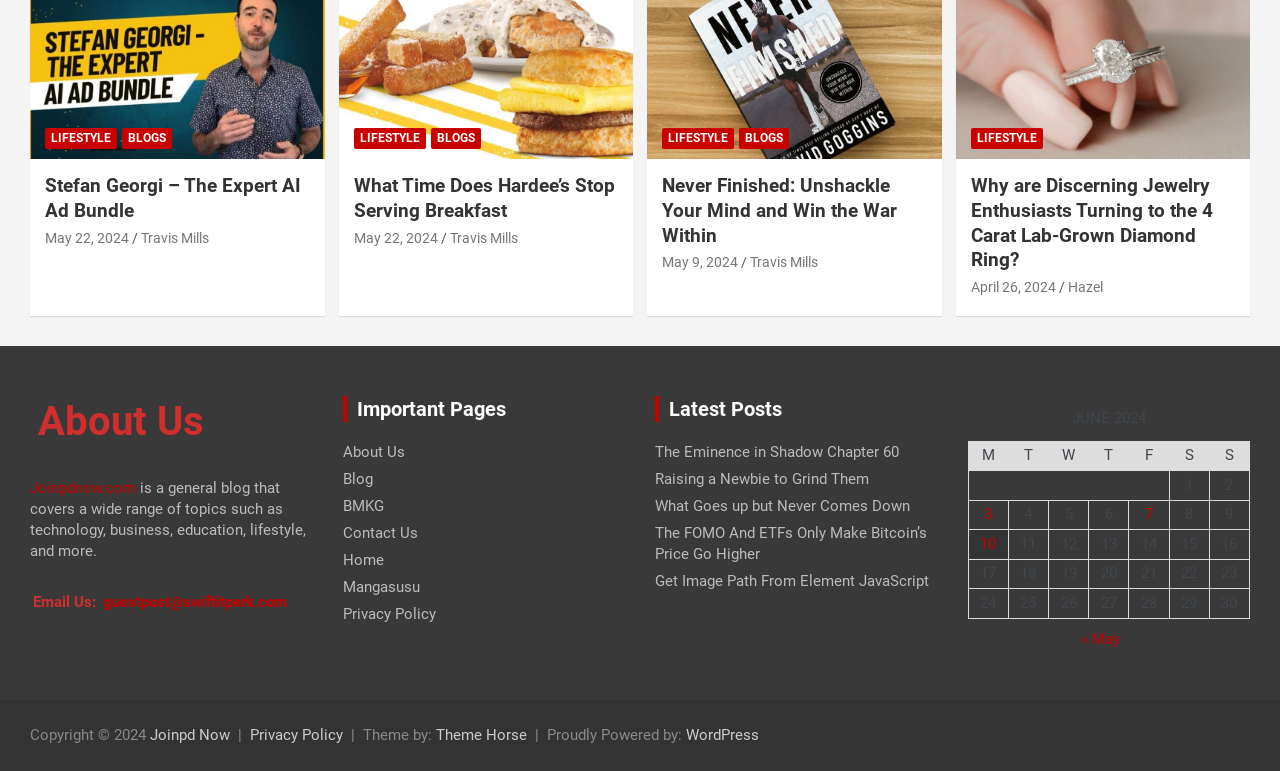Identify the coordinates of the bounding box for the element that must be clicked to accomplish the instruction: "Contact us through email".

[0.08, 0.769, 0.224, 0.792]